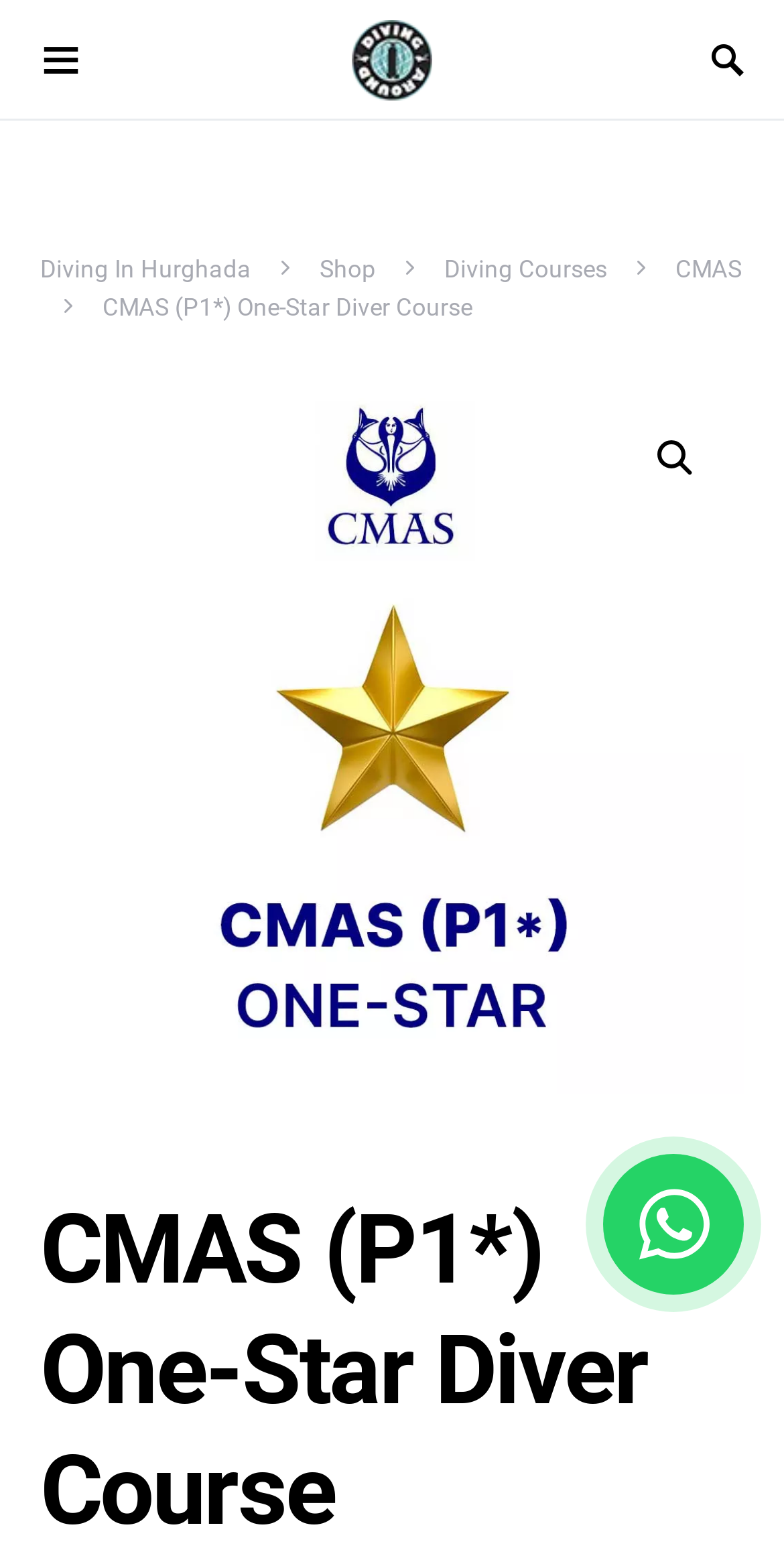Given the description Diving Courses, predict the bounding box coordinates of the UI element. Ensure the coordinates are in the format (top-left x, top-left y, bottom-right x, bottom-right y) and all values are between 0 and 1.

[0.567, 0.164, 0.774, 0.182]